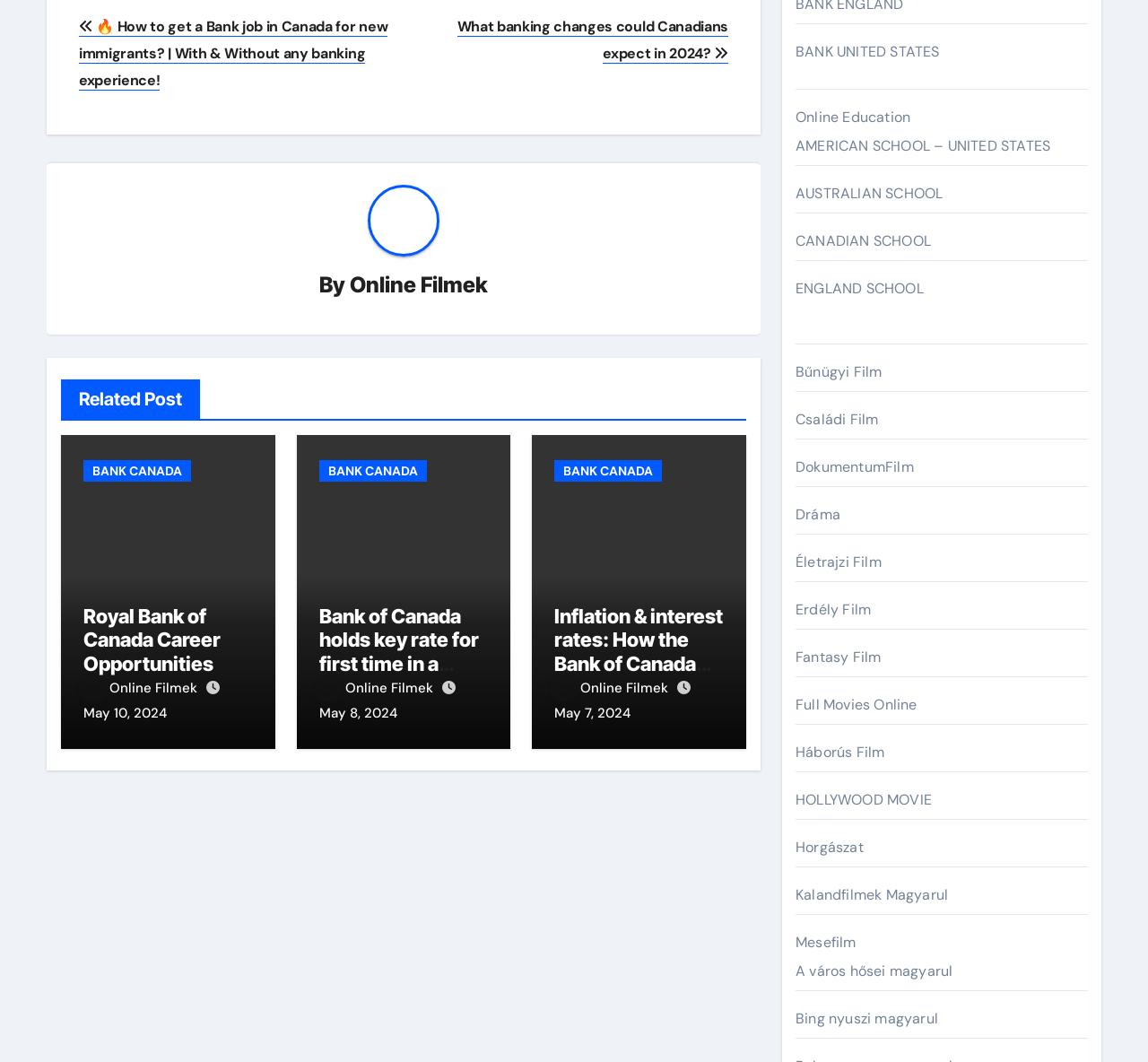Locate the coordinates of the bounding box for the clickable region that fulfills this instruction: "Check the latest news on May 10, 2024".

[0.073, 0.663, 0.145, 0.68]